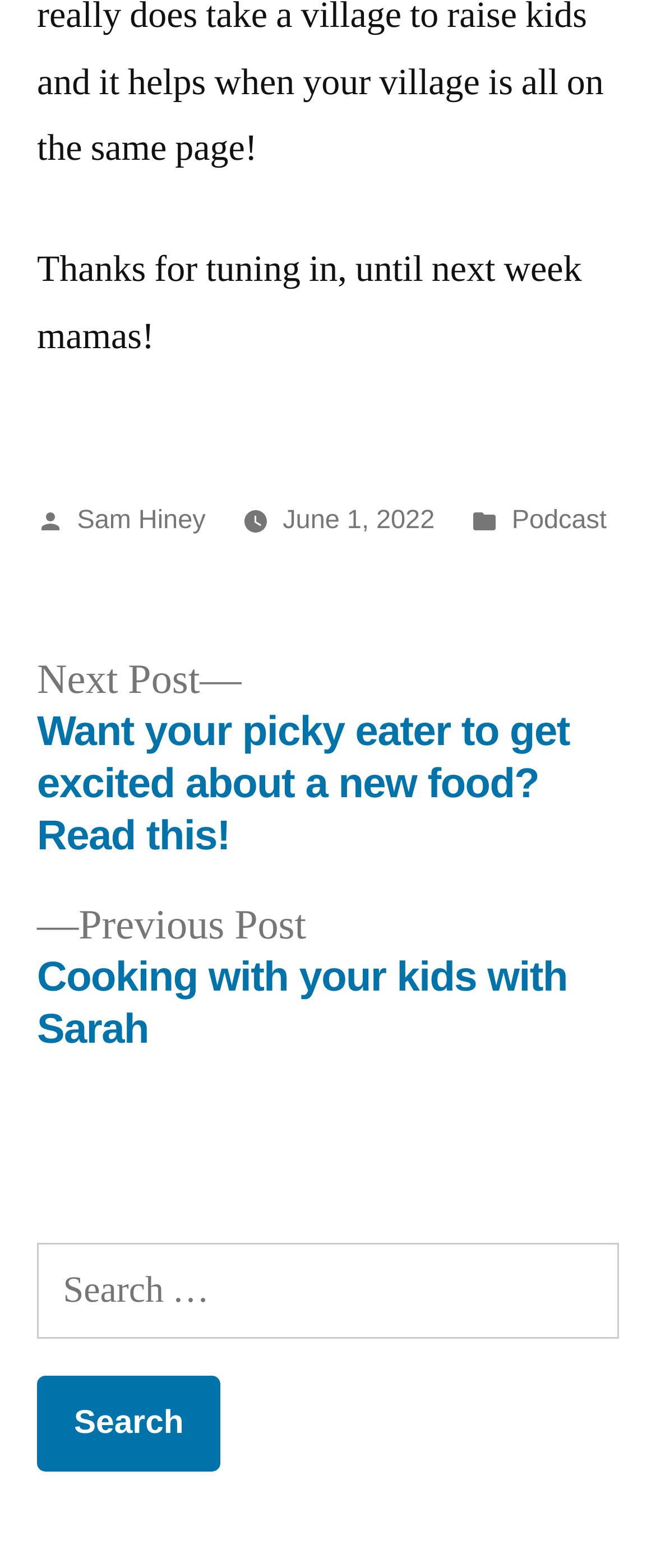Answer the question using only one word or a concise phrase: What is the purpose of the search box?

To search for content